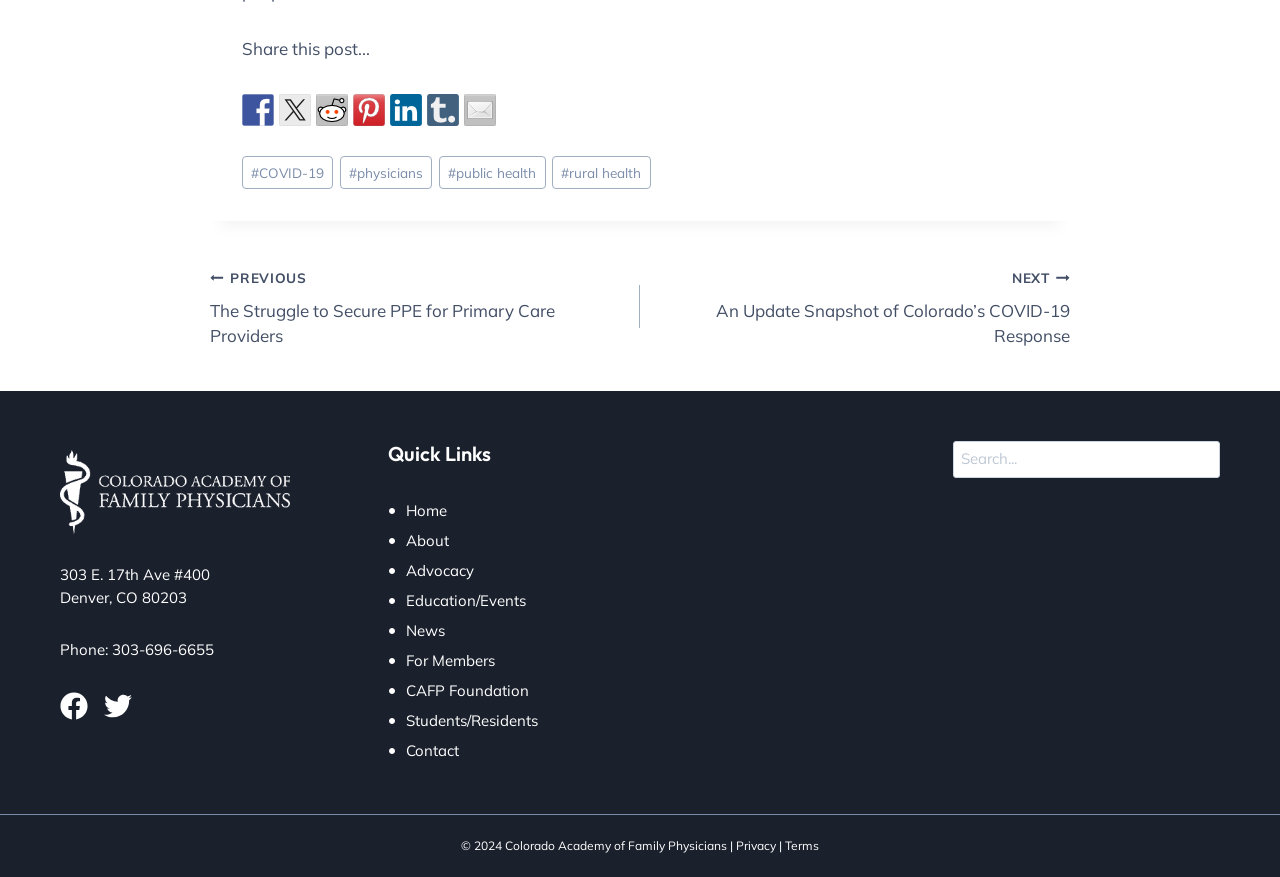Please specify the bounding box coordinates of the clickable section necessary to execute the following command: "Search for something".

[0.744, 0.503, 0.953, 0.545]